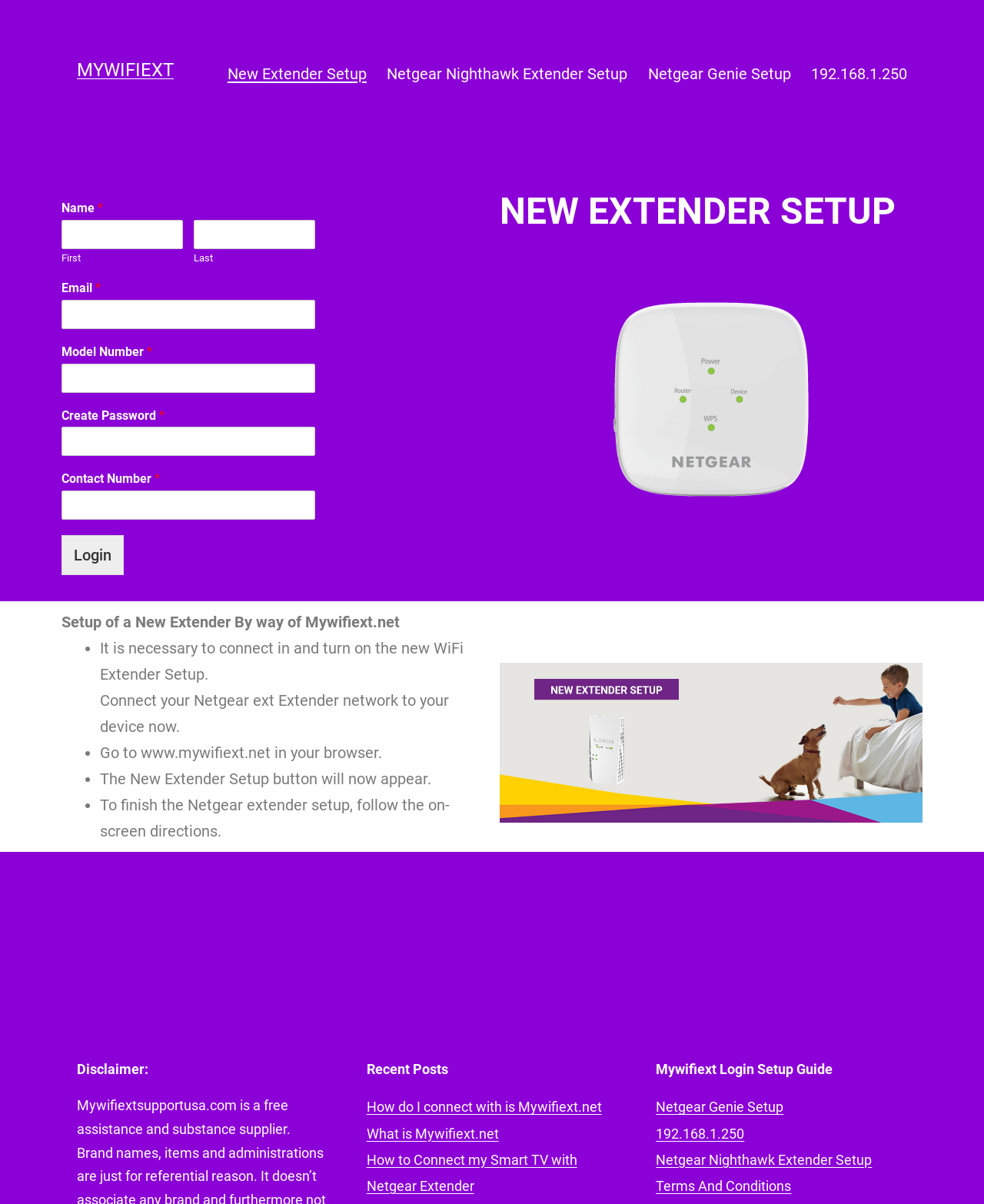Pinpoint the bounding box coordinates of the area that must be clicked to complete this instruction: "Click the Netgear Nighthawk Extender Setup link".

[0.383, 0.046, 0.648, 0.078]